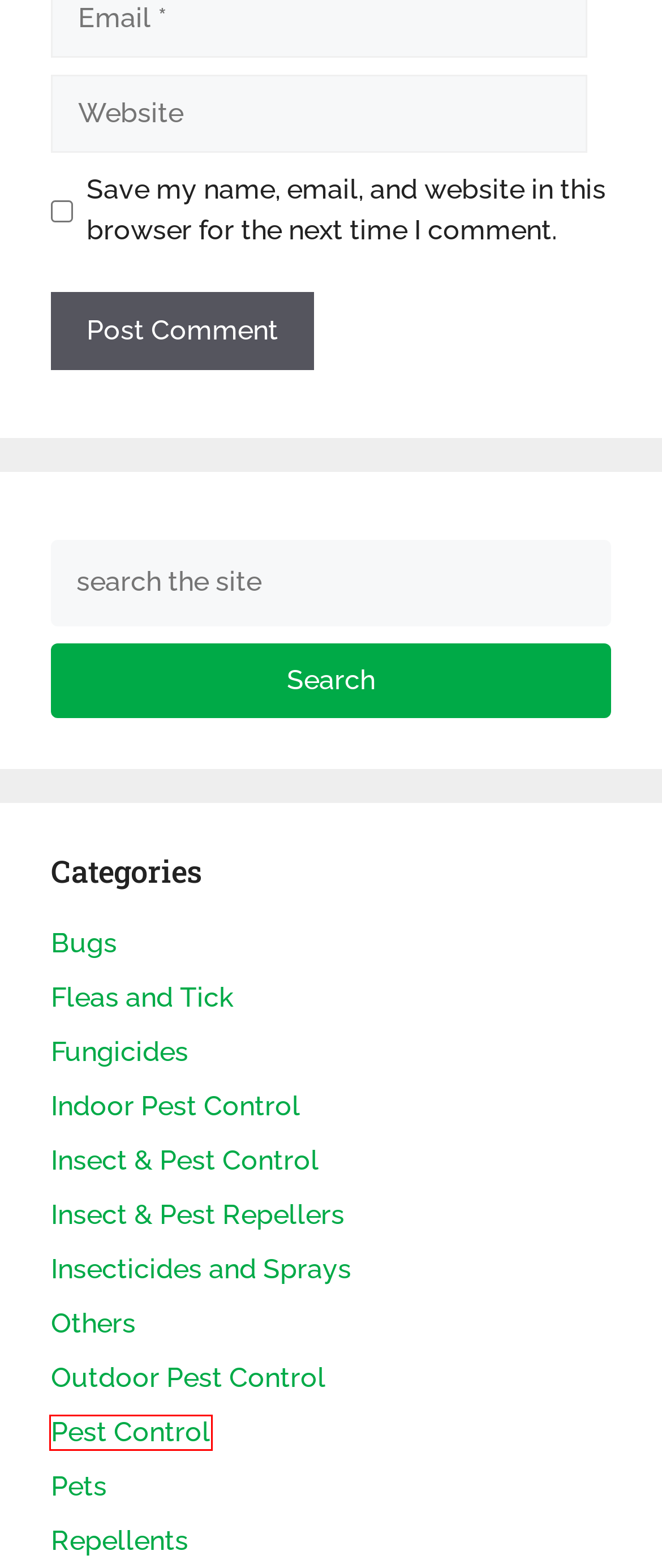Look at the screenshot of a webpage, where a red bounding box highlights an element. Select the best description that matches the new webpage after clicking the highlighted element. Here are the candidates:
A. Bugs Archives - PestPhobia
B. Pets Archives - PestPhobia
C. Indoor Pest Control Archives - PestPhobia
D. Fungicides Archives - PestPhobia
E. Pest Control Archives - PestPhobia
F. Repellents Archives - PestPhobia
G. Insecticides and Sprays Archives - PestPhobia
H. Outdoor Pest Control Archives - PestPhobia

E